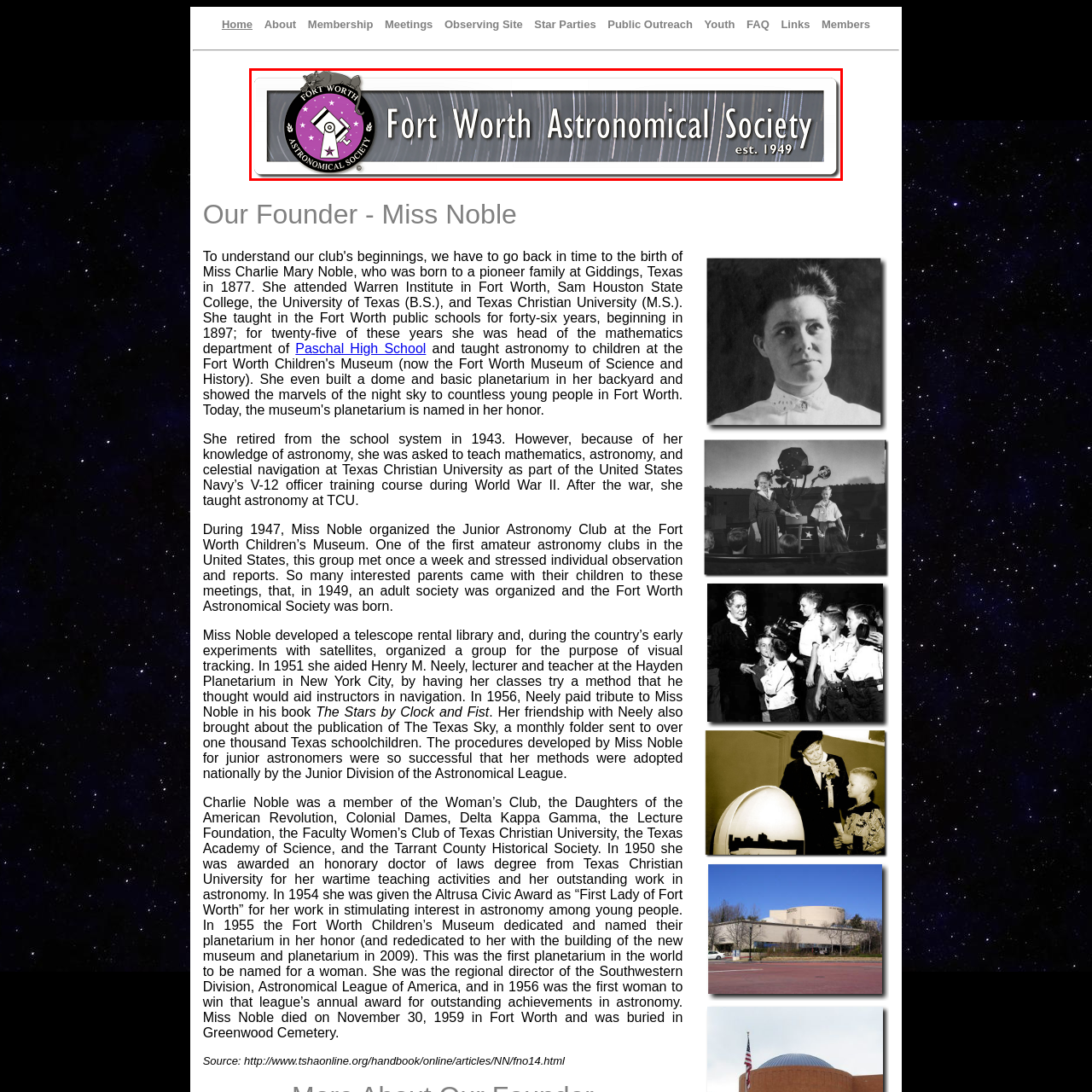Direct your attention to the section outlined in red and answer the following question with a single word or brief phrase: 
What is the year the Fort Worth Astronomical Society was established?

1949